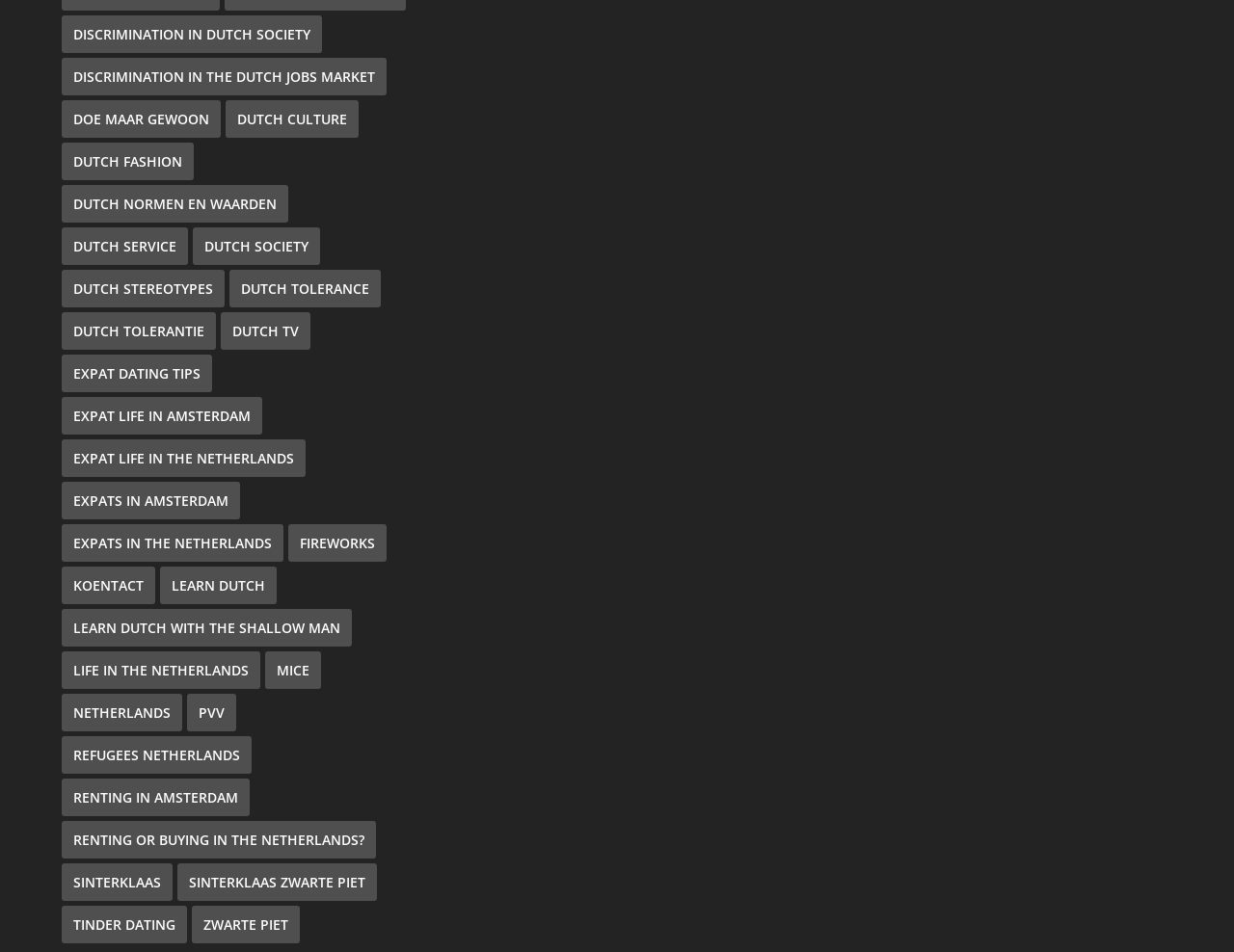Please give a one-word or short phrase response to the following question: 
What is the text of the link that is to the right of 'DUTCH FASHION'?

DUTCH NORMEN EN WAARDEN